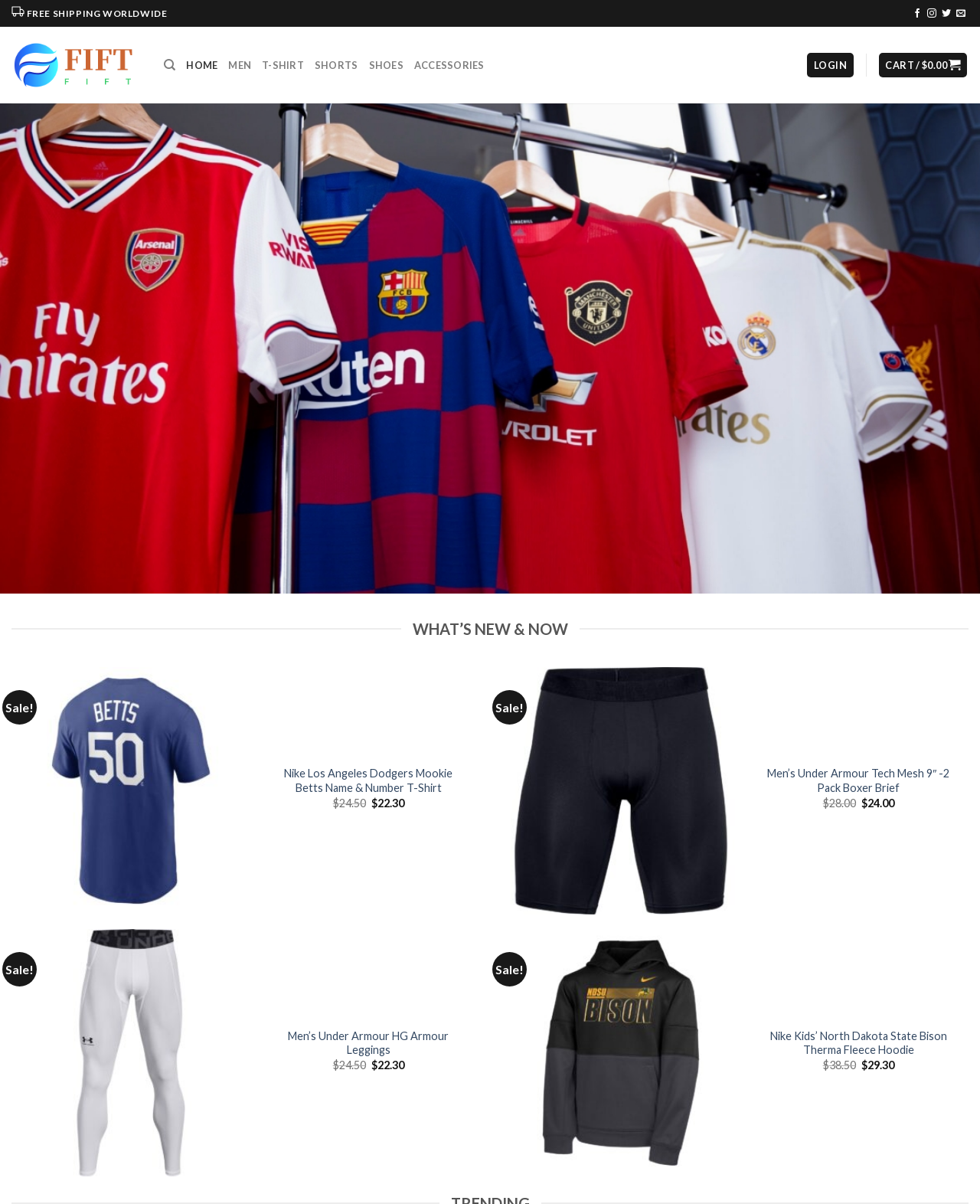What is the website's shipping policy?
Refer to the image and give a detailed answer to the question.

The website's shipping policy is mentioned at the top of the page, which states 'FREE SHIPPING WORLDWIDE', indicating that the website offers free shipping to customers worldwide.